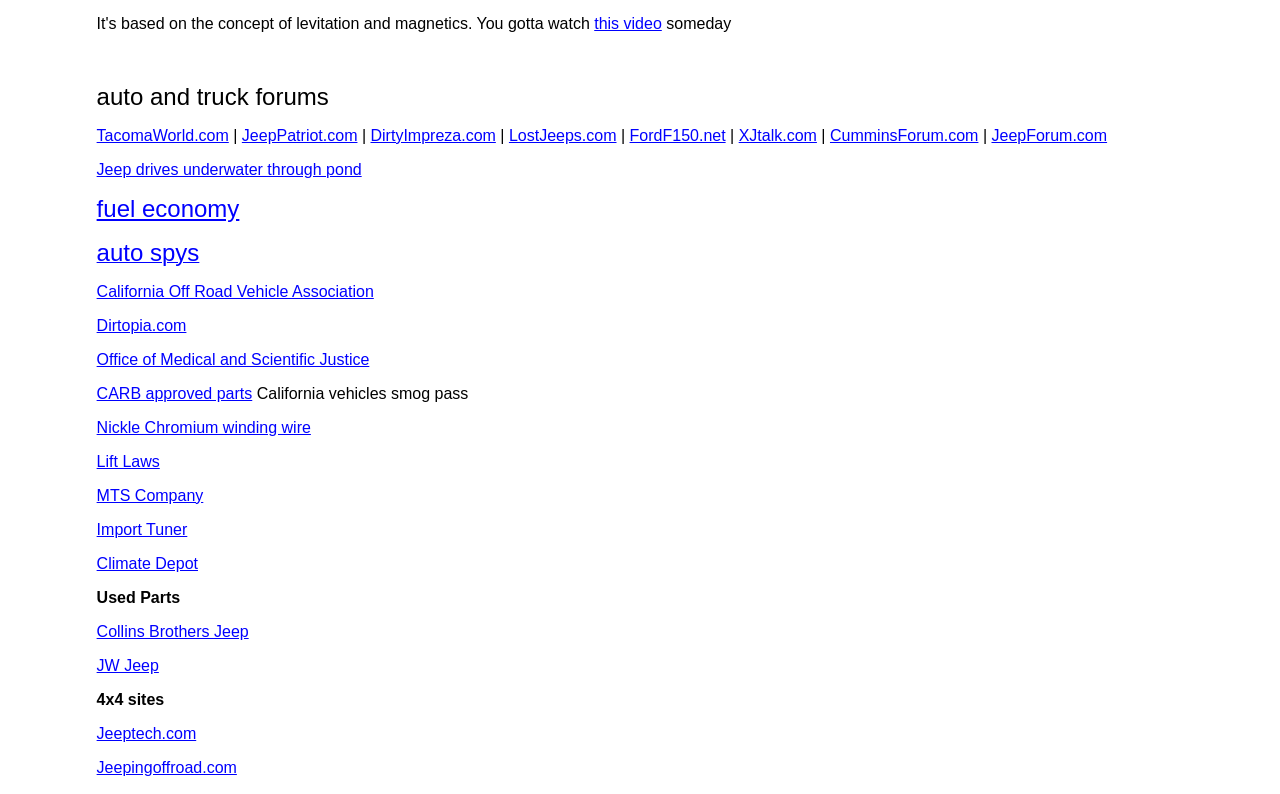Determine the bounding box coordinates for the UI element described. Format the coordinates as (top-left x, top-left y, bottom-right x, bottom-right y) and ensure all values are between 0 and 1. Element description: JW Jeep

[0.075, 0.827, 0.124, 0.849]